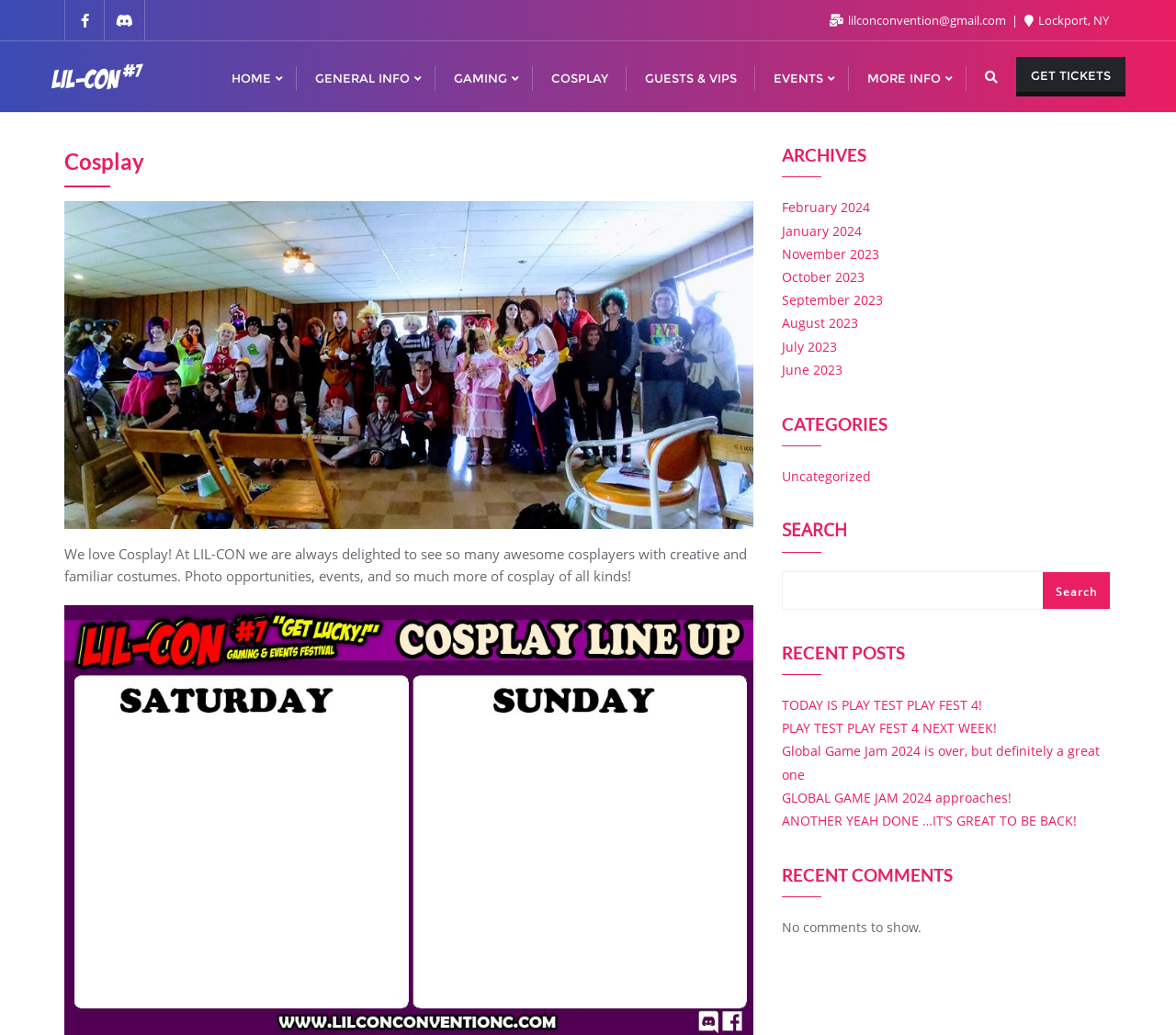Are there any comments to show?
Based on the content of the image, thoroughly explain and answer the question.

I found the answer by reading the StaticText element 'No comments to show.' under the heading 'RECENT COMMENTS', which indicates that there are no comments to show.